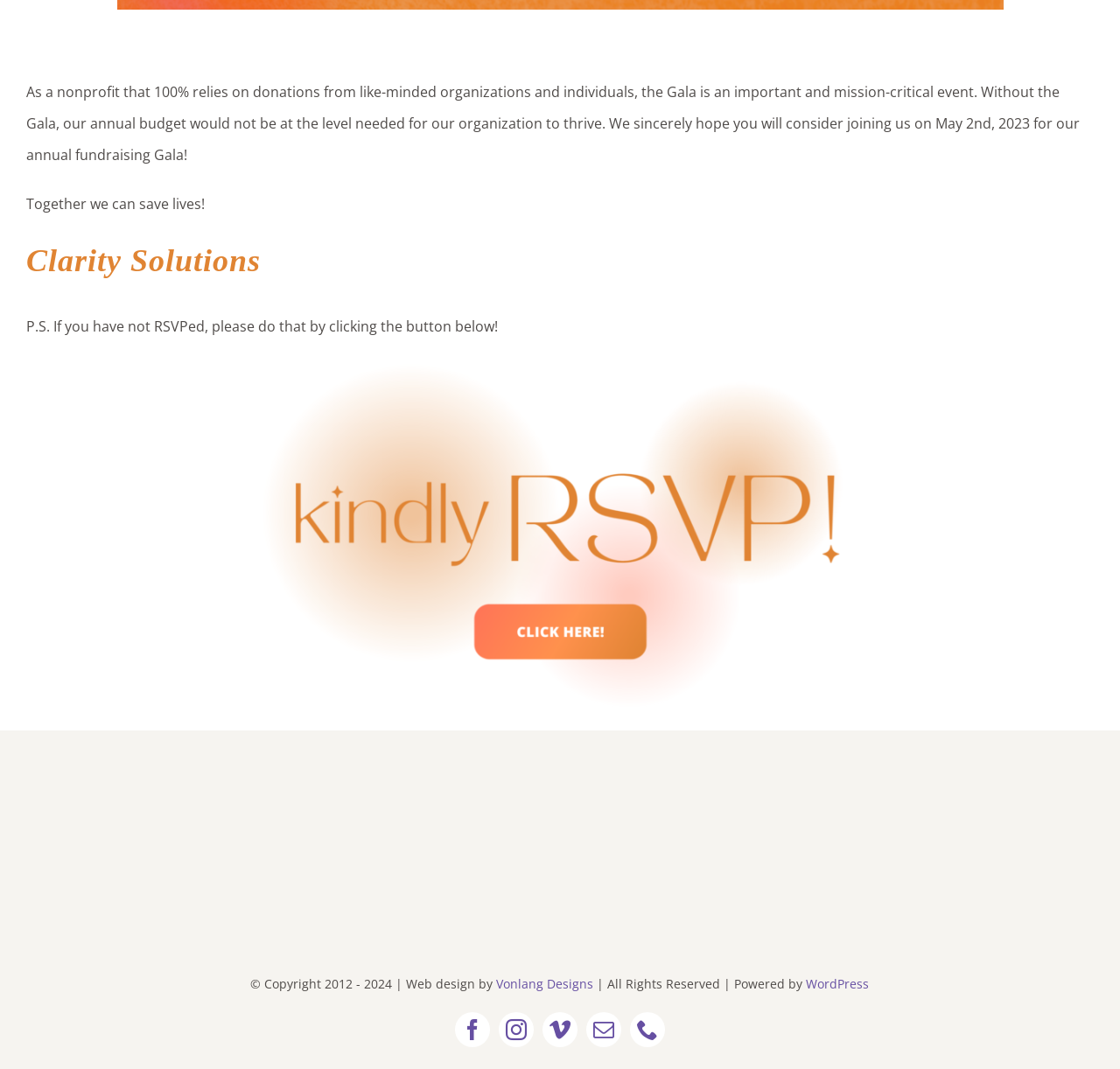Please find the bounding box coordinates of the section that needs to be clicked to achieve this instruction: "RSVP for the Gala event".

[0.023, 0.337, 0.977, 0.667]